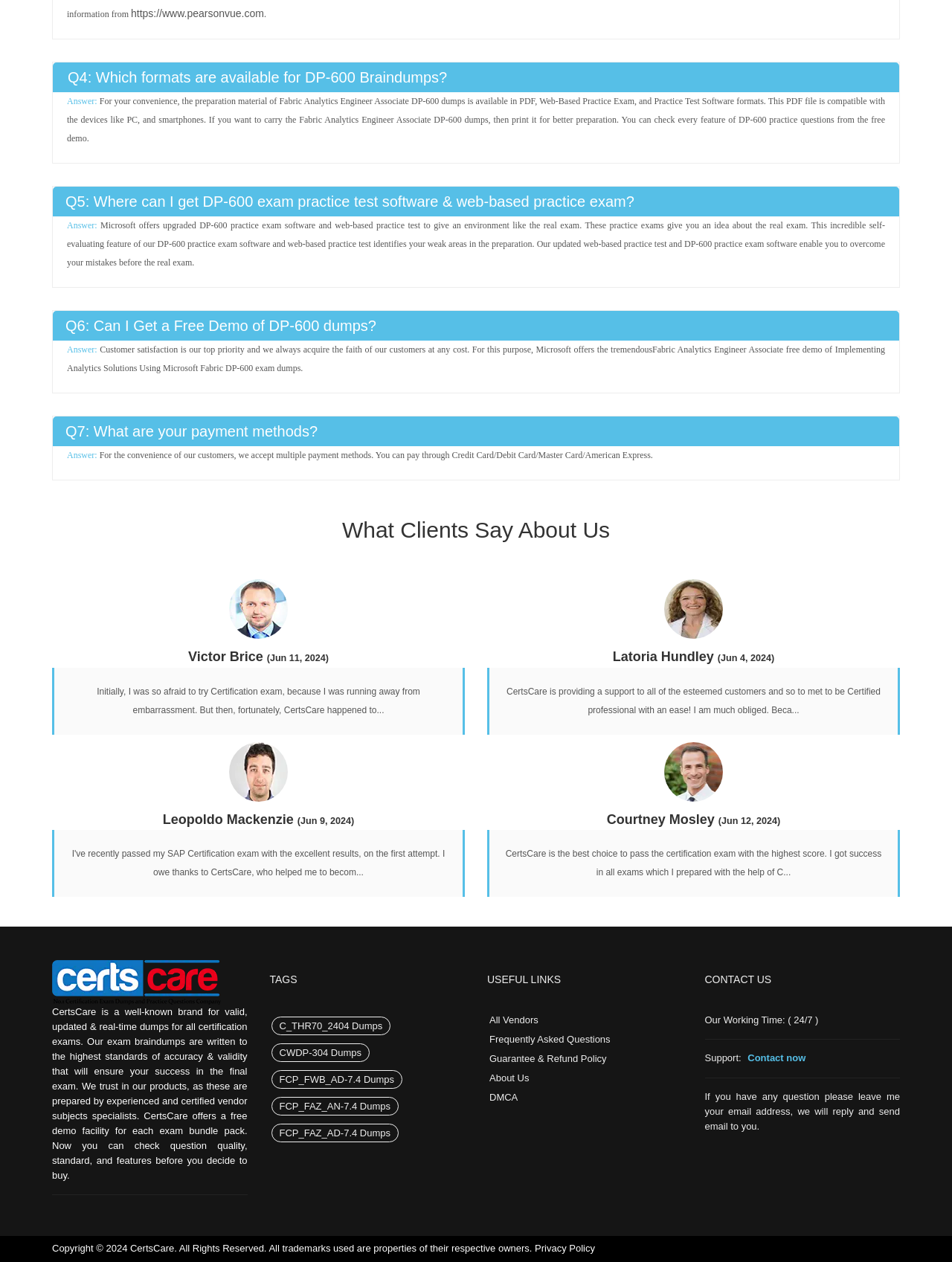Please provide the bounding box coordinates for the element that needs to be clicked to perform the following instruction: "Contact support". The coordinates should be given as four float numbers between 0 and 1, i.e., [left, top, right, bottom].

[0.785, 0.834, 0.849, 0.843]